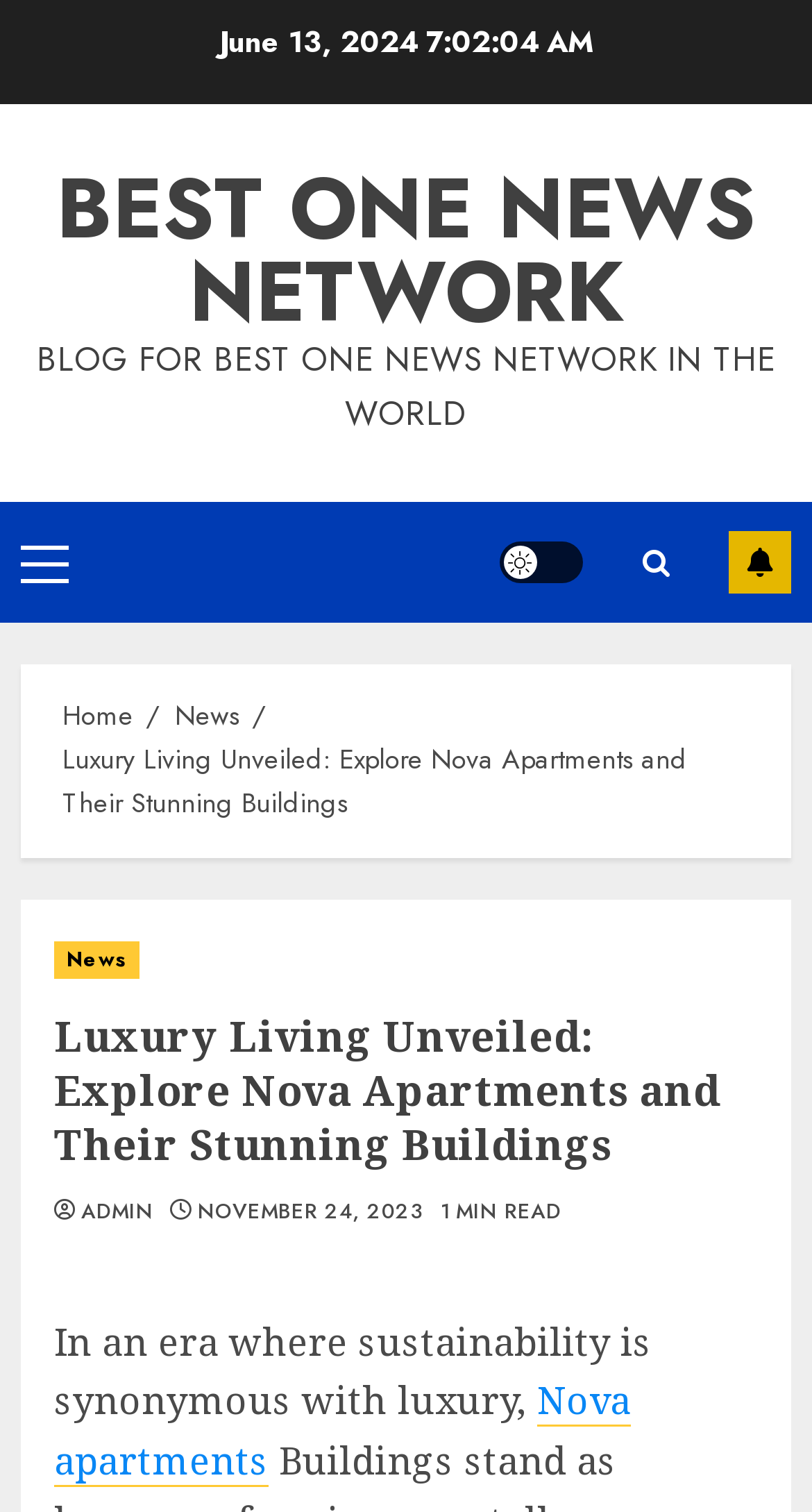Identify the bounding box coordinates of the region that should be clicked to execute the following instruction: "Subscribe to the newsletter".

[0.897, 0.351, 0.974, 0.393]